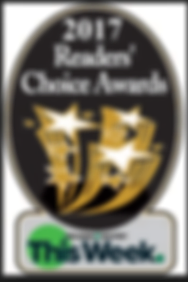What is the significance of the gold stars?
Based on the image, give a one-word or short phrase answer.

Representing excellence